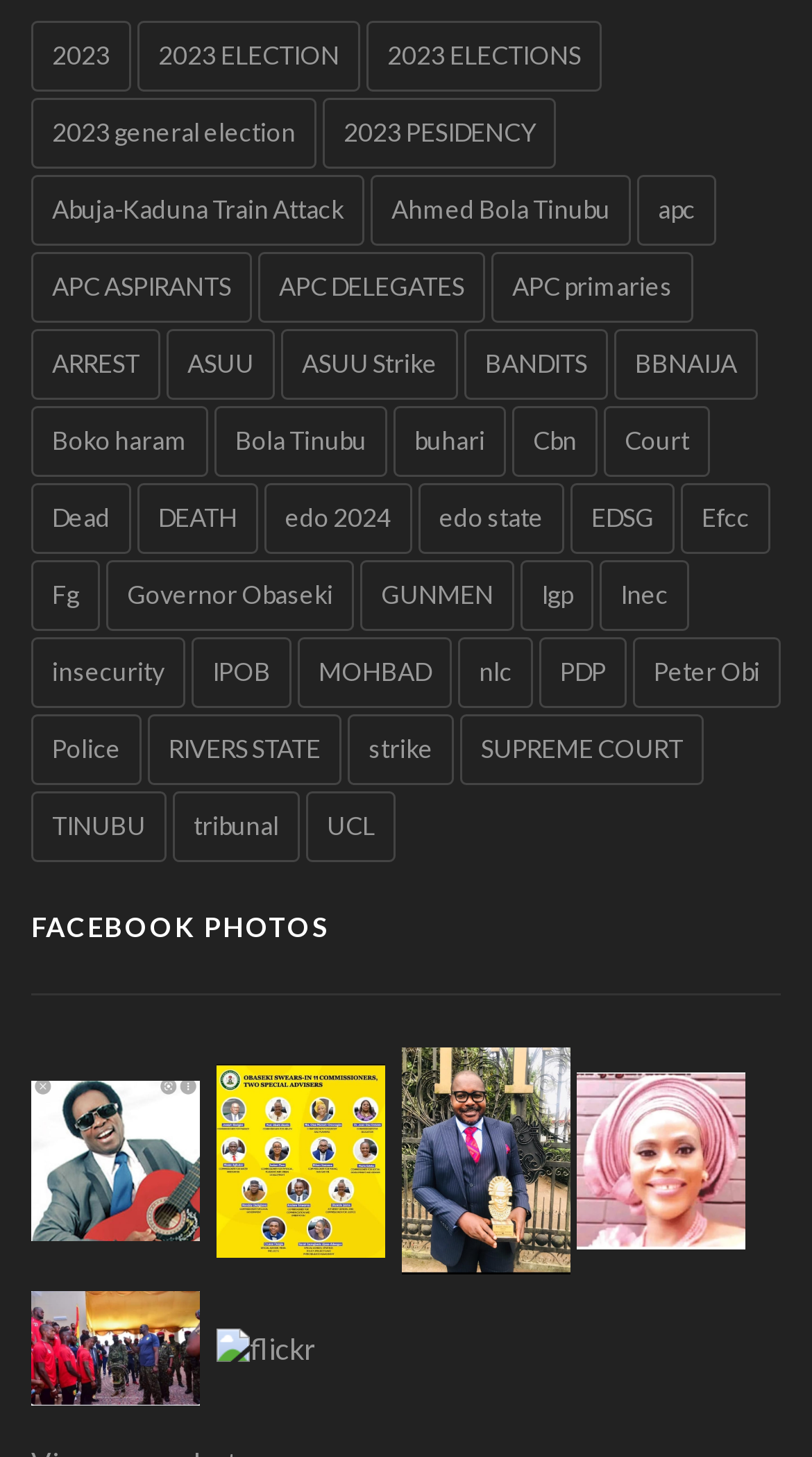Identify the bounding box coordinates of the clickable region necessary to fulfill the following instruction: "View ASUU Strike news". The bounding box coordinates should be four float numbers between 0 and 1, i.e., [left, top, right, bottom].

[0.346, 0.225, 0.564, 0.274]